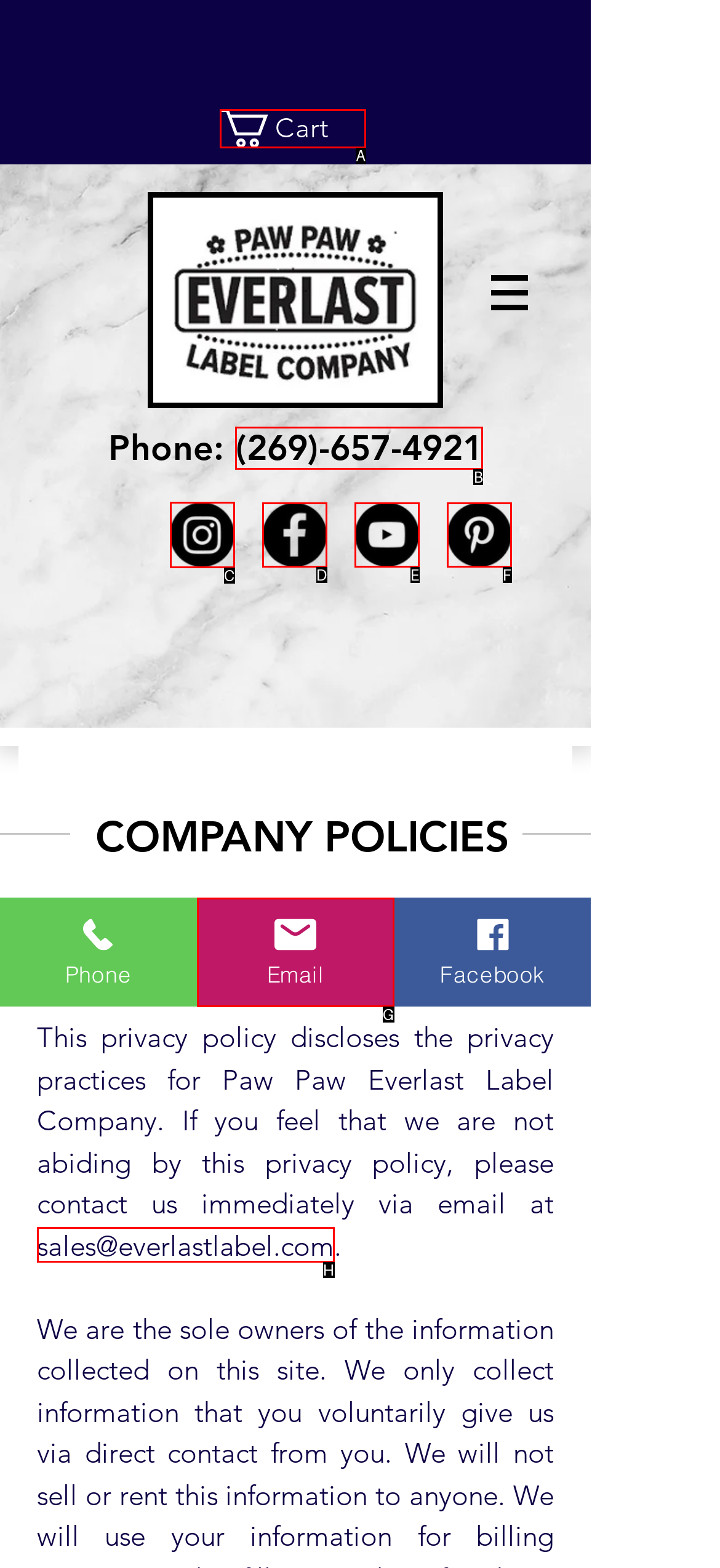Determine the HTML element to click for the instruction: Visit the Instagram page.
Answer with the letter corresponding to the correct choice from the provided options.

C